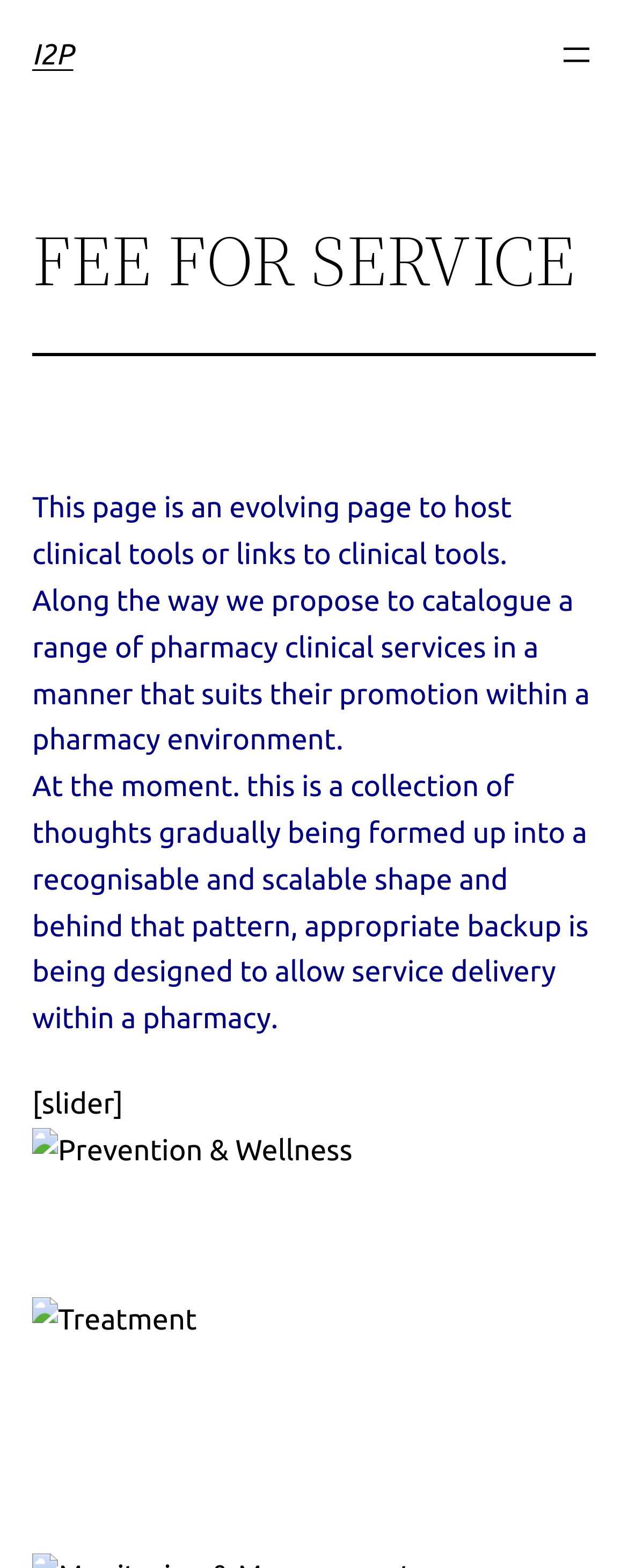With reference to the screenshot, provide a detailed response to the question below:
What is the layout of the webpage?

By analyzing the bounding box coordinates of the elements, I found that the elements are stacked vertically. The y1 and y2 coordinates of each element increase as you move down the webpage, indicating a vertical layout.